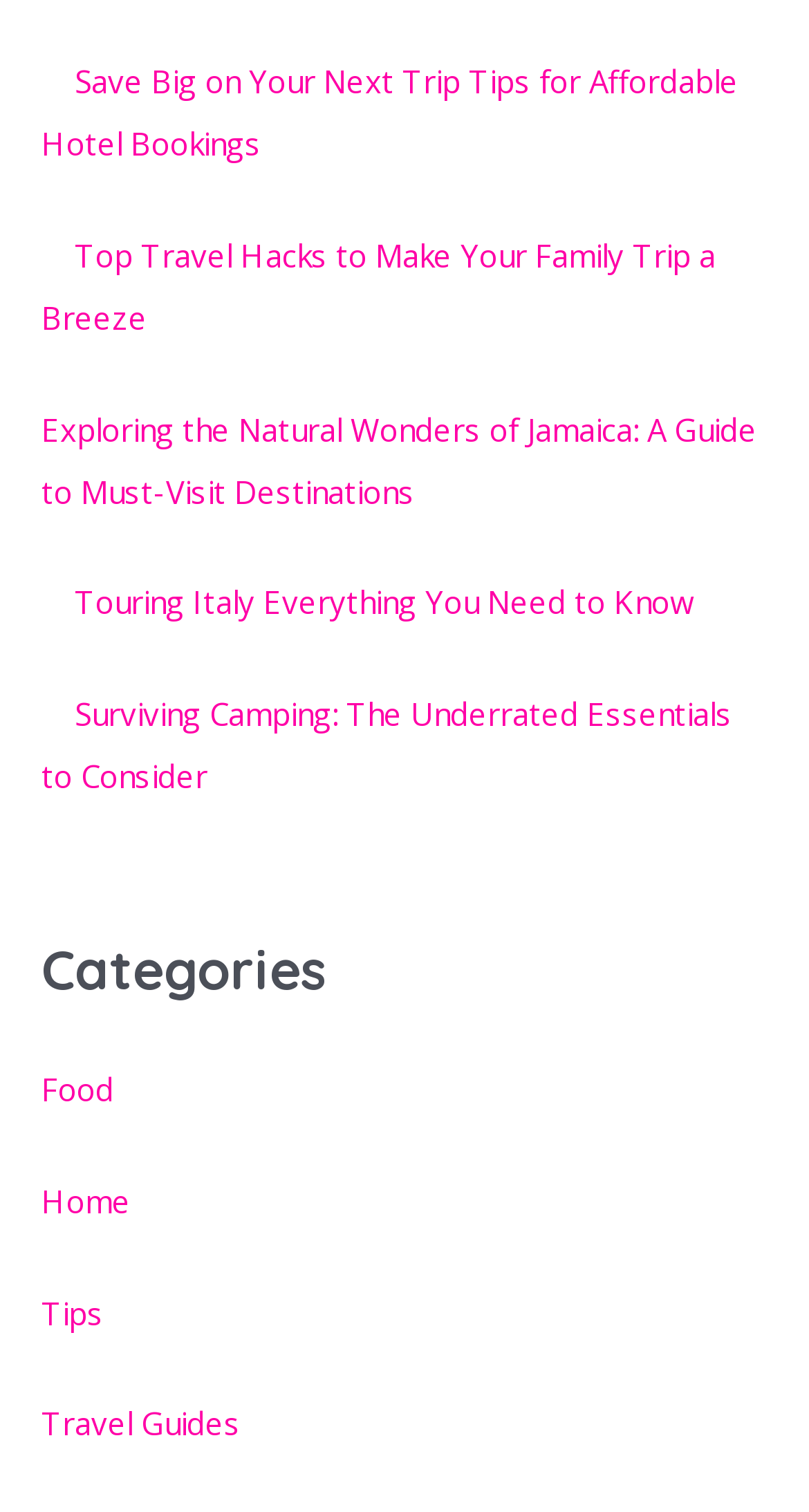What is the topic of the first link? Using the information from the screenshot, answer with a single word or phrase.

Hotel Bookings